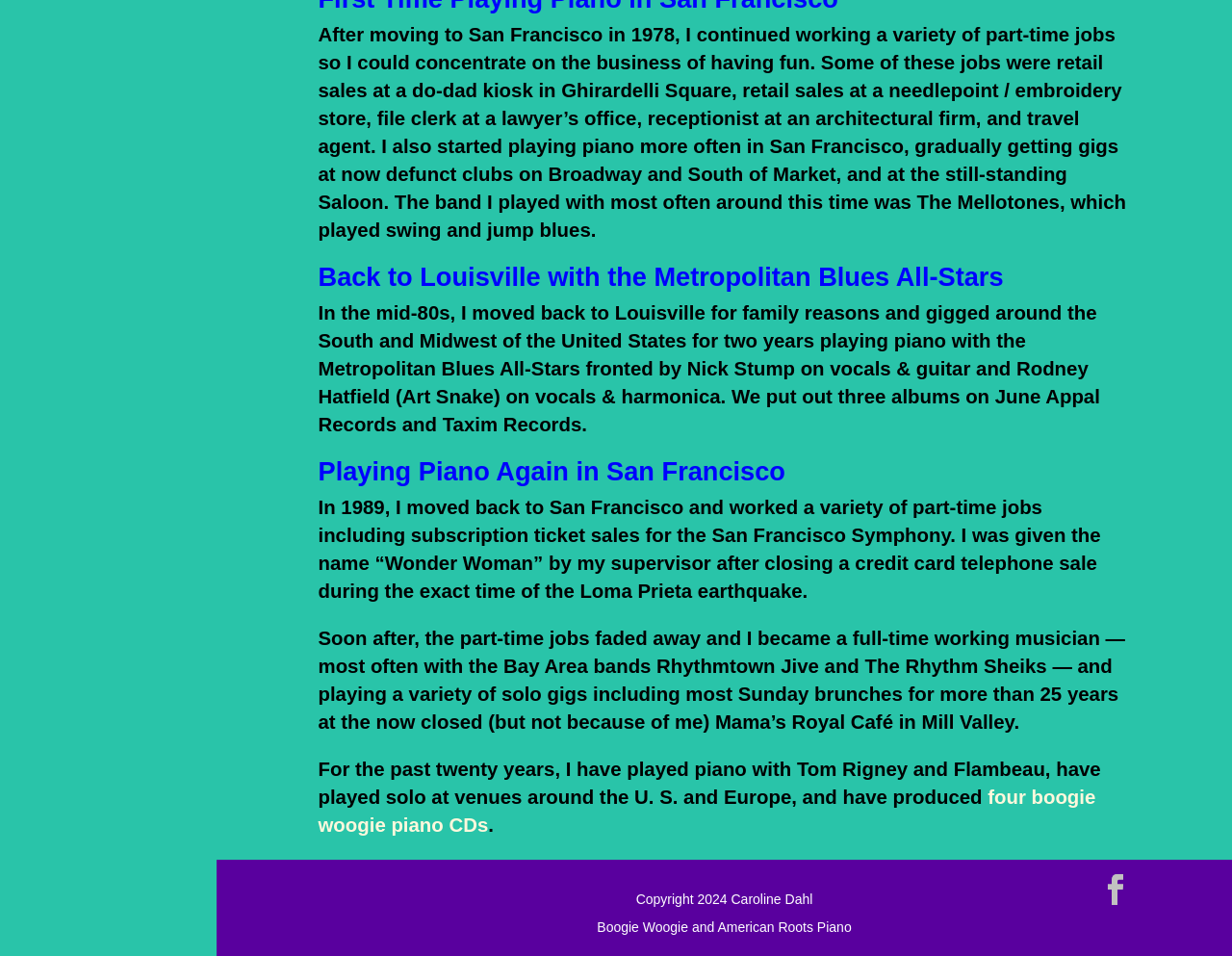Reply to the question with a single word or phrase:
What type of job did Caroline Dahl have at a lawyer's office?

File clerk